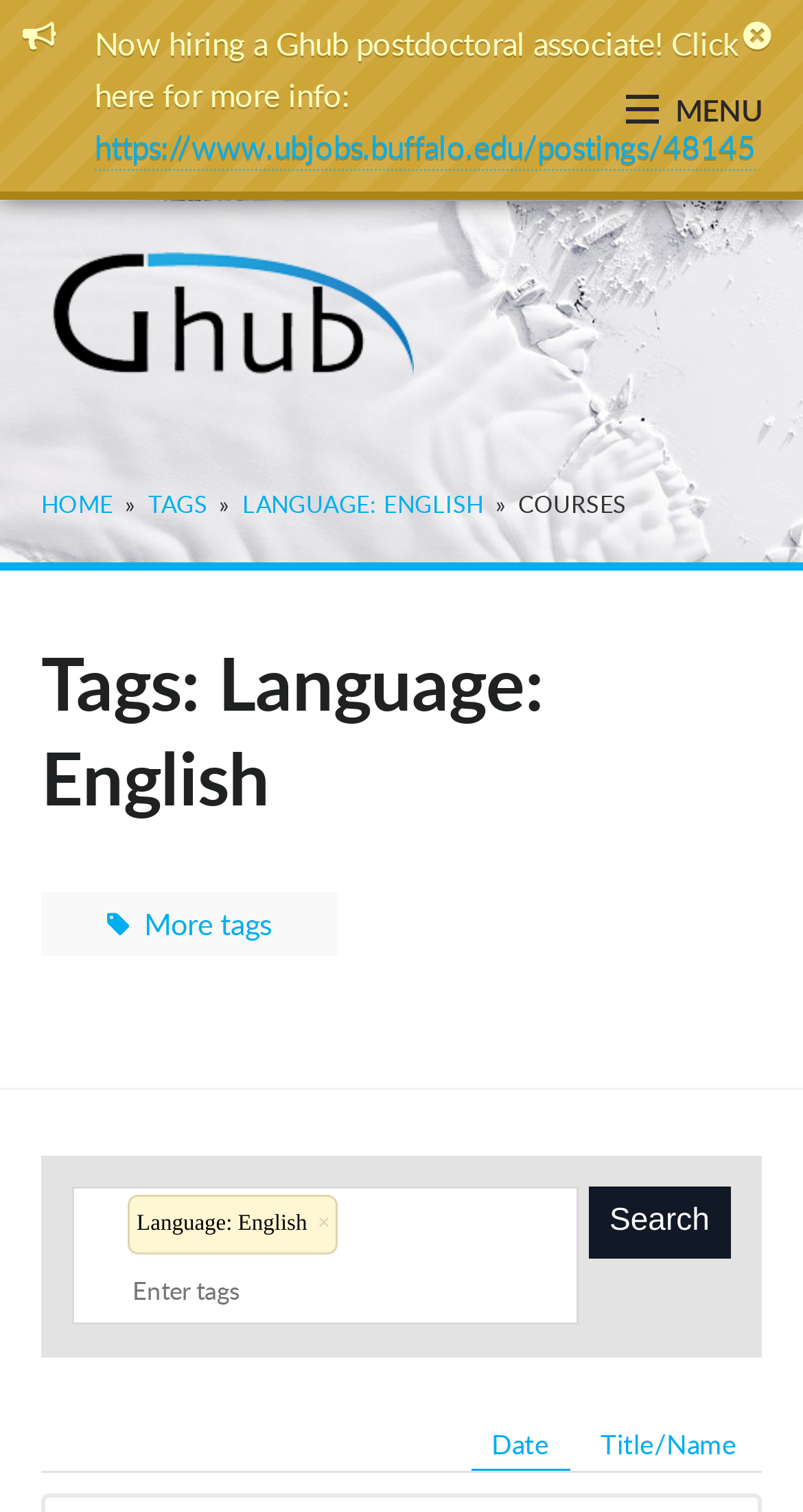What is the purpose of the button with the × icon?
Could you give a comprehensive explanation in response to this question?

The button with the × icon is likely used to clear the search input field, as it is located next to the search input field and has a common icon used for clearing or deleting.